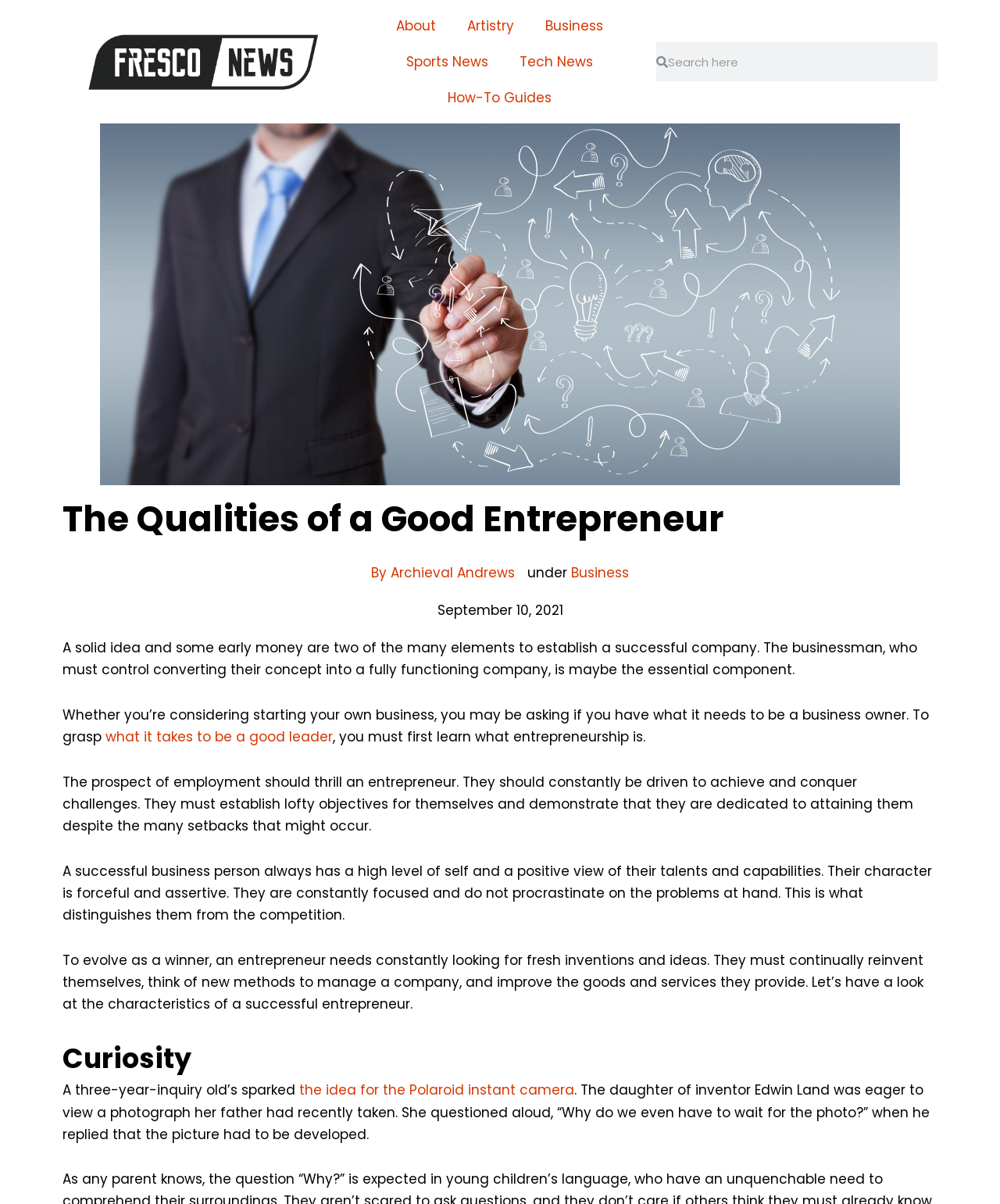Generate a thorough description of the webpage.

The webpage is about achieving success in business, with a focus on the qualities of a good entrepreneur. At the top left, there is a logo of "Fresco News" with a link to the website. Next to it, there are several links to different categories, including "About", "Artistry", "Business", "Sports News", "Tech News", and "How-To Guides". 

On the right side of the top section, there is a search bar with a "Search" button. Below the search bar, there is a large image of a businessman, taking up most of the width of the page. 

The main content of the page starts with a heading "The Qualities of a Good Entrepreneur" followed by a link to the author "By Archieval Andrews" and a timestamp "September 10, 2021". 

The article discusses the essential qualities of a successful businessman, including having a solid idea, being driven to achieve, and having a positive attitude. There are several paragraphs of text explaining these qualities in more detail. 

Throughout the article, there are links to related topics, such as "what it takes to be a good leader". The article also highlights the importance of curiosity in an entrepreneur, citing the example of the invention of the Polaroid instant camera. 

Overall, the webpage provides guidance and insights on how to achieve success in business, with a focus on the personal qualities and characteristics required to be a successful entrepreneur.